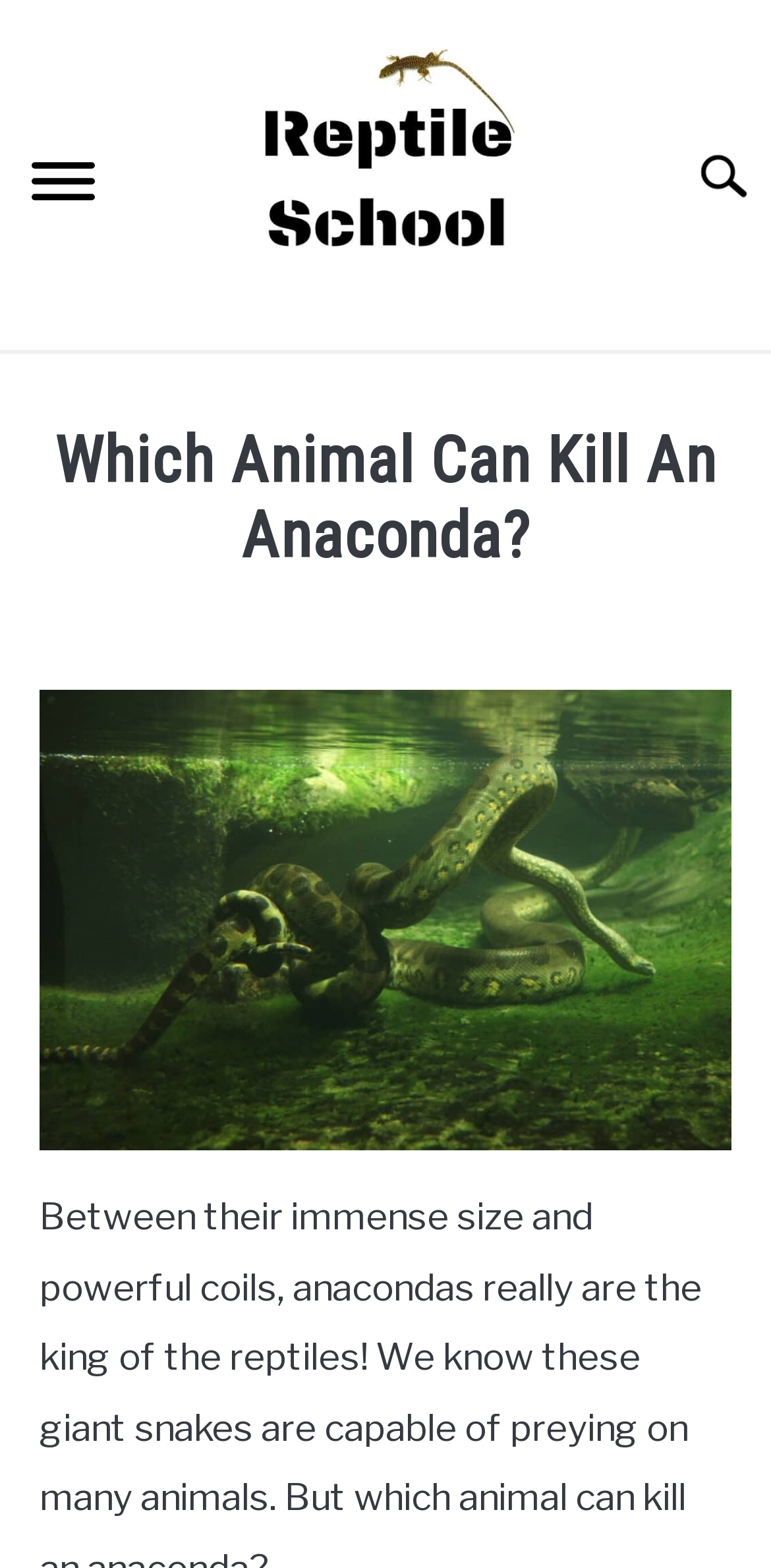Identify the bounding box coordinates for the element you need to click to achieve the following task: "Read the article about 'Which Animal Can Kill An Anaconda?'". The coordinates must be four float values ranging from 0 to 1, formatted as [left, top, right, bottom].

[0.051, 0.27, 0.949, 0.367]